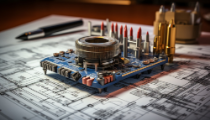Please reply to the following question with a single word or a short phrase:
What is the shape of the central component on the circuit board?

cylindrical